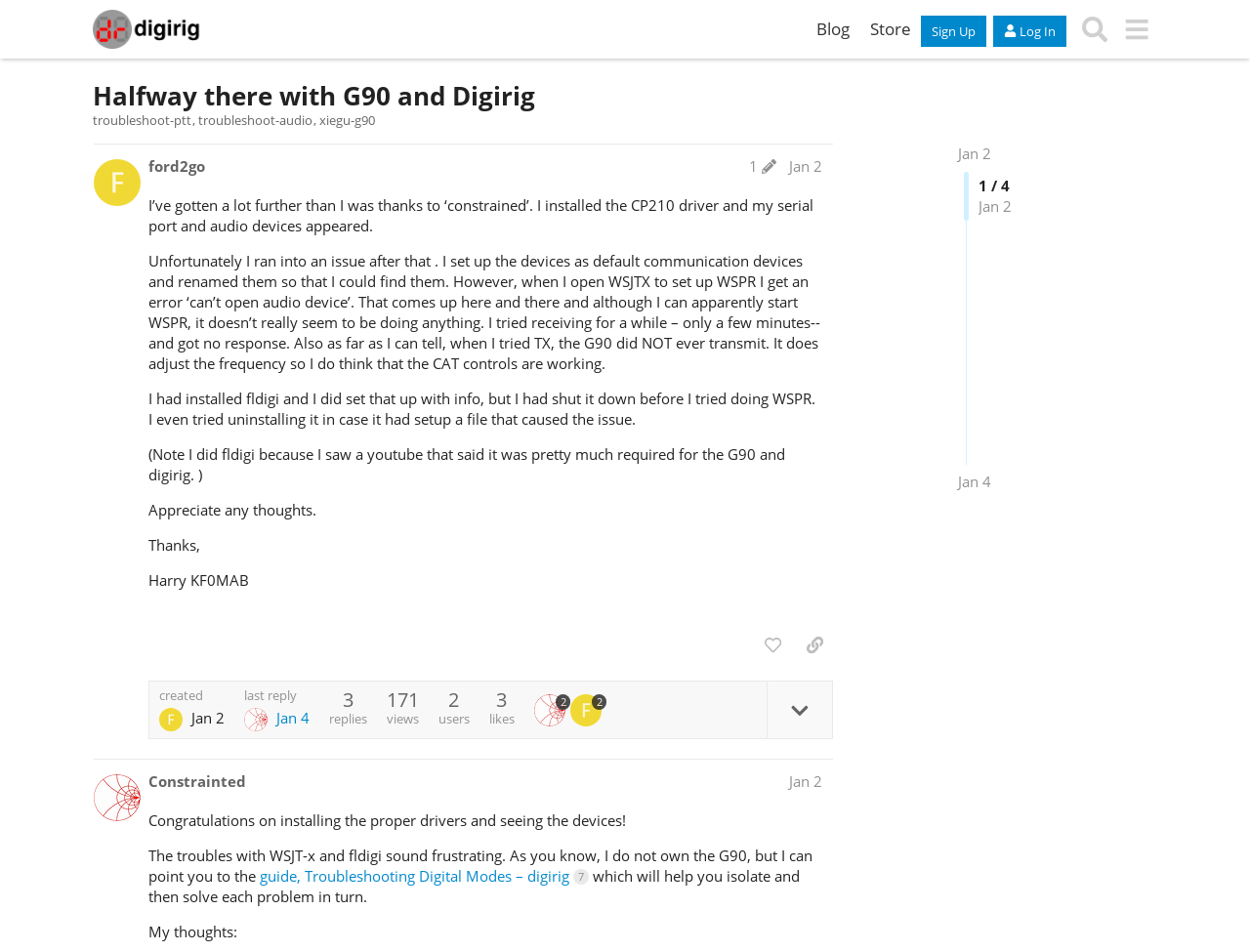Find the bounding box coordinates for the area that should be clicked to accomplish the instruction: "Go to the 'Store' page".

[0.688, 0.012, 0.737, 0.048]